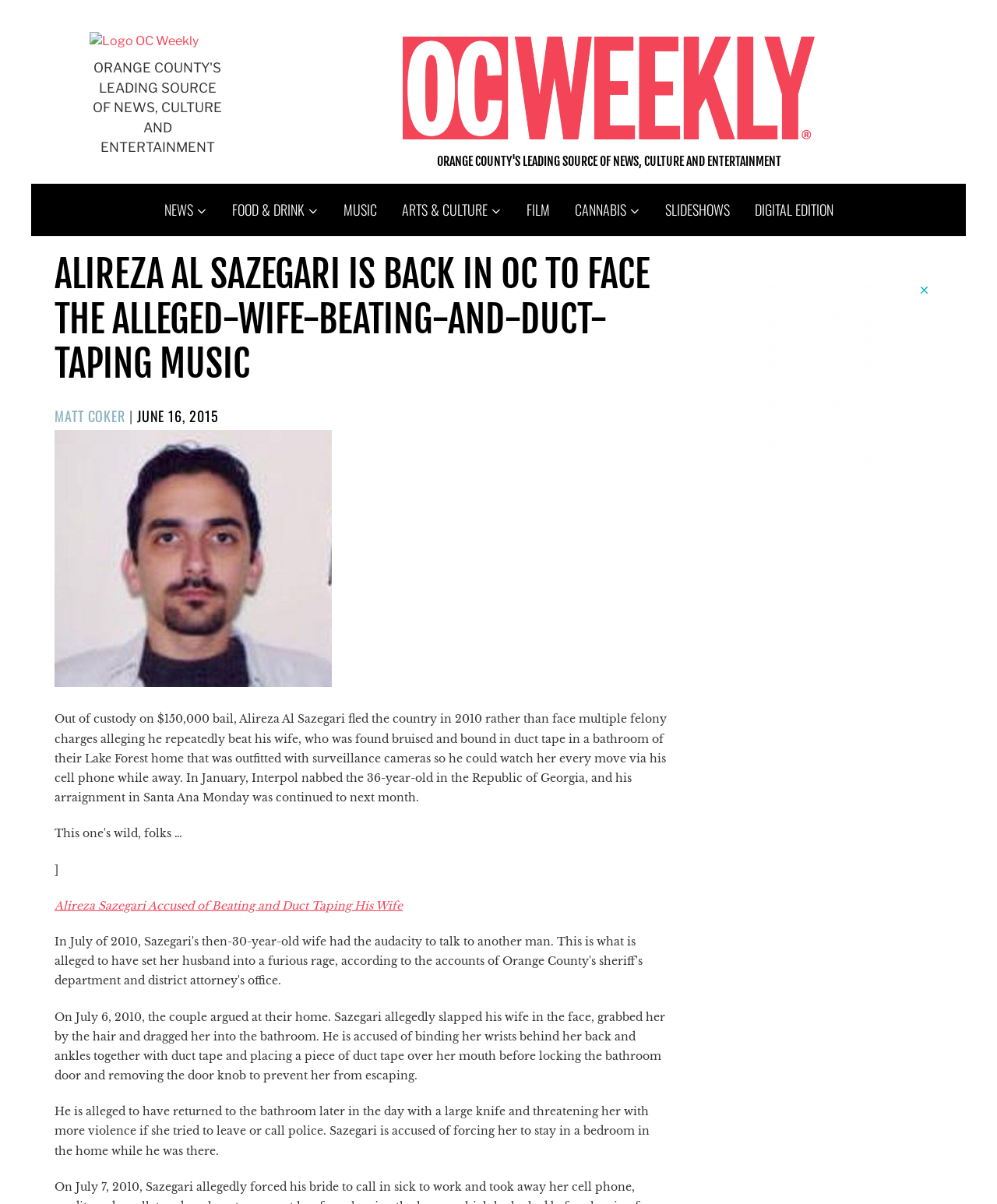Articulate a complete and detailed caption of the webpage elements.

The webpage is about an article titled "Alireza Al Sazegari is Back in OC to Face the Alleged-Wife-Beating-and-Duct-Taping Music" from OC Weekly. At the top left corner, there is a logo of OC Weekly, which is an image linked to the website's homepage. Next to it, there is a navigation menu with links to different sections of the website, including NEWS, FOOD & DRINK, MUSIC, ARTS & CULTURE, FILM, CANNABIS, SLIDESHOWS, and DIGITAL EDITION.

Below the navigation menu, there is a header section with a heading that displays the title of the article. The author's name, MATT COKER, is linked and displayed next to the title. The article's posting date, JUNE 16, 2015, is also displayed in this section.

The main content of the article is divided into several paragraphs. The first paragraph describes how Alireza Al Sazegari fled the country in 2010 to avoid facing multiple felony charges, including allegations of beating his wife and binding her with duct tape. There is an image in this section, but its content is not described.

The article continues with more details about the alleged incident, including a description of how Sazegari allegedly slapped his wife, bound her with duct tape, and threatened her with a knife. There is a link to a related article, "Alireza Sazegari Accused of Beating and Duct Taping His Wife", in this section.

On the right side of the page, there is an advertisement iframe. At the very bottom of the page, there is a small, almost invisible text element with a non-breaking space character.